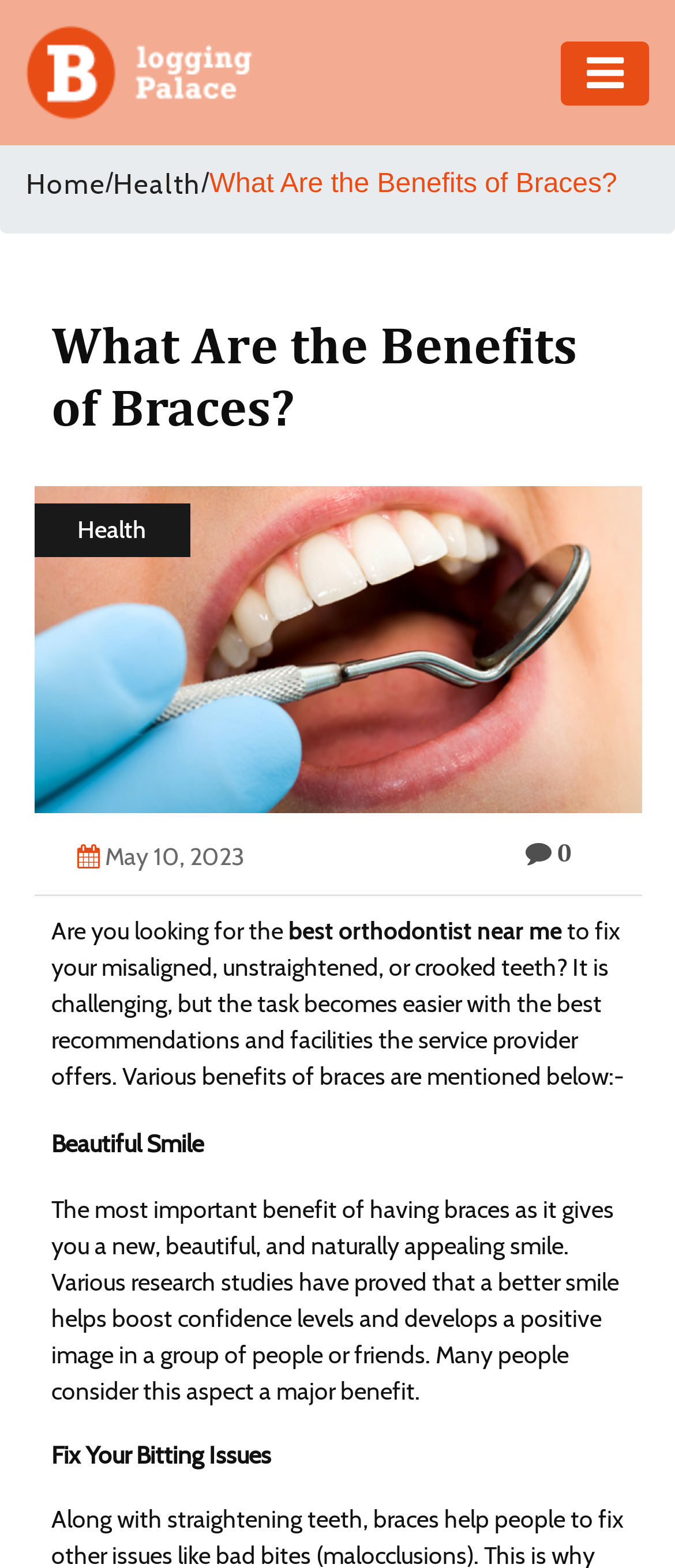Predict the bounding box coordinates of the area that should be clicked to accomplish the following instruction: "click the link to find the best orthodontist near me". The bounding box coordinates should consist of four float numbers between 0 and 1, i.e., [left, top, right, bottom].

[0.427, 0.583, 0.832, 0.603]